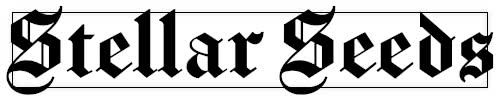Generate a detailed caption for the image.

The image features the logo of "Stellar Seeds," showcasing a distinctive typographical design that emphasizes a classic and elegant feel. The text "Stellar Seeds" is rendered in an ornate black font, which suggests a focus on quality and sophistication in the market of seed sales. This branding aligns with the promotion of high-quality feminized and autoflowering cannabis seeds. Positioned prominently at the top of the webpage, it serves to create a strong brand identity for the company, attracting potential customers interested in purchasing seeds like the AK48 Auto Feminized Seeds available on their site.